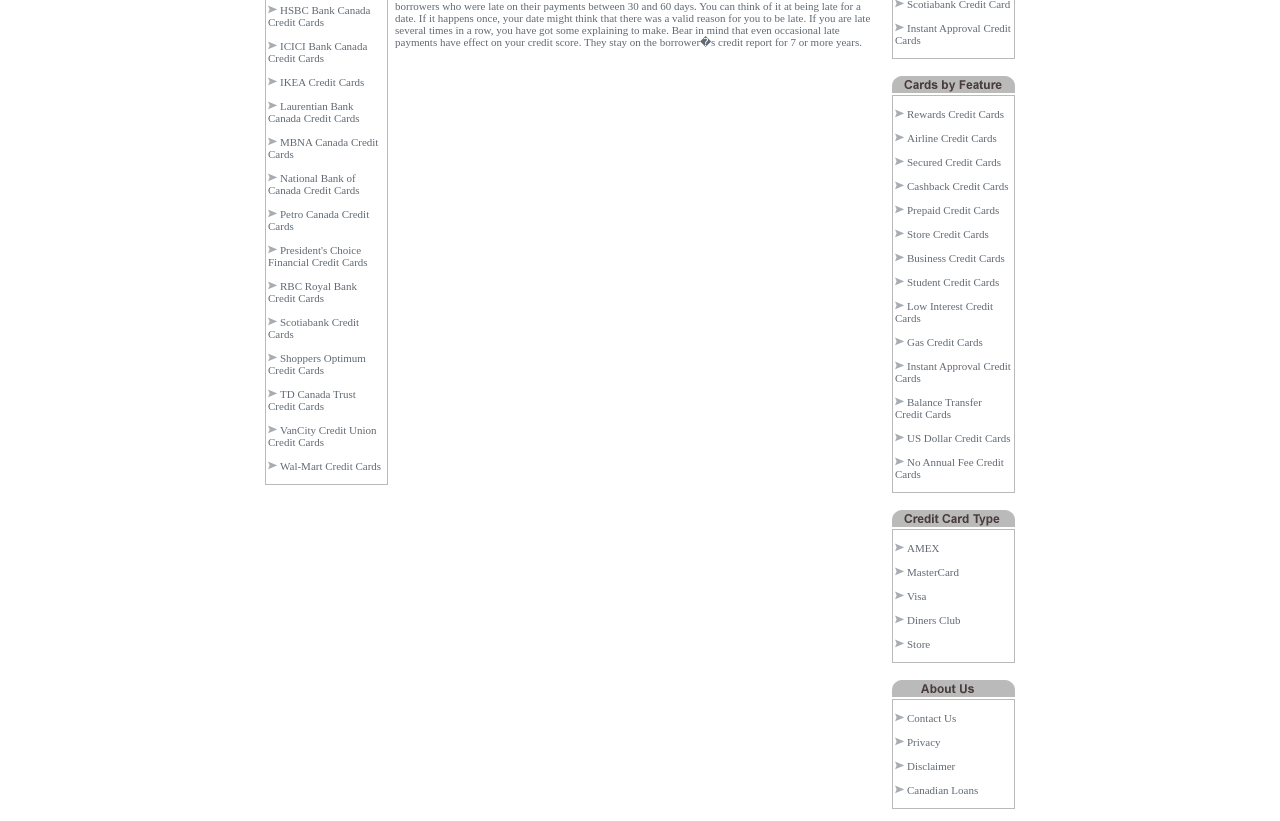Find and provide the bounding box coordinates for the UI element described here: "Canadian Loans". The coordinates should be given as four float numbers between 0 and 1: [left, top, right, bottom].

[0.709, 0.955, 0.764, 0.97]